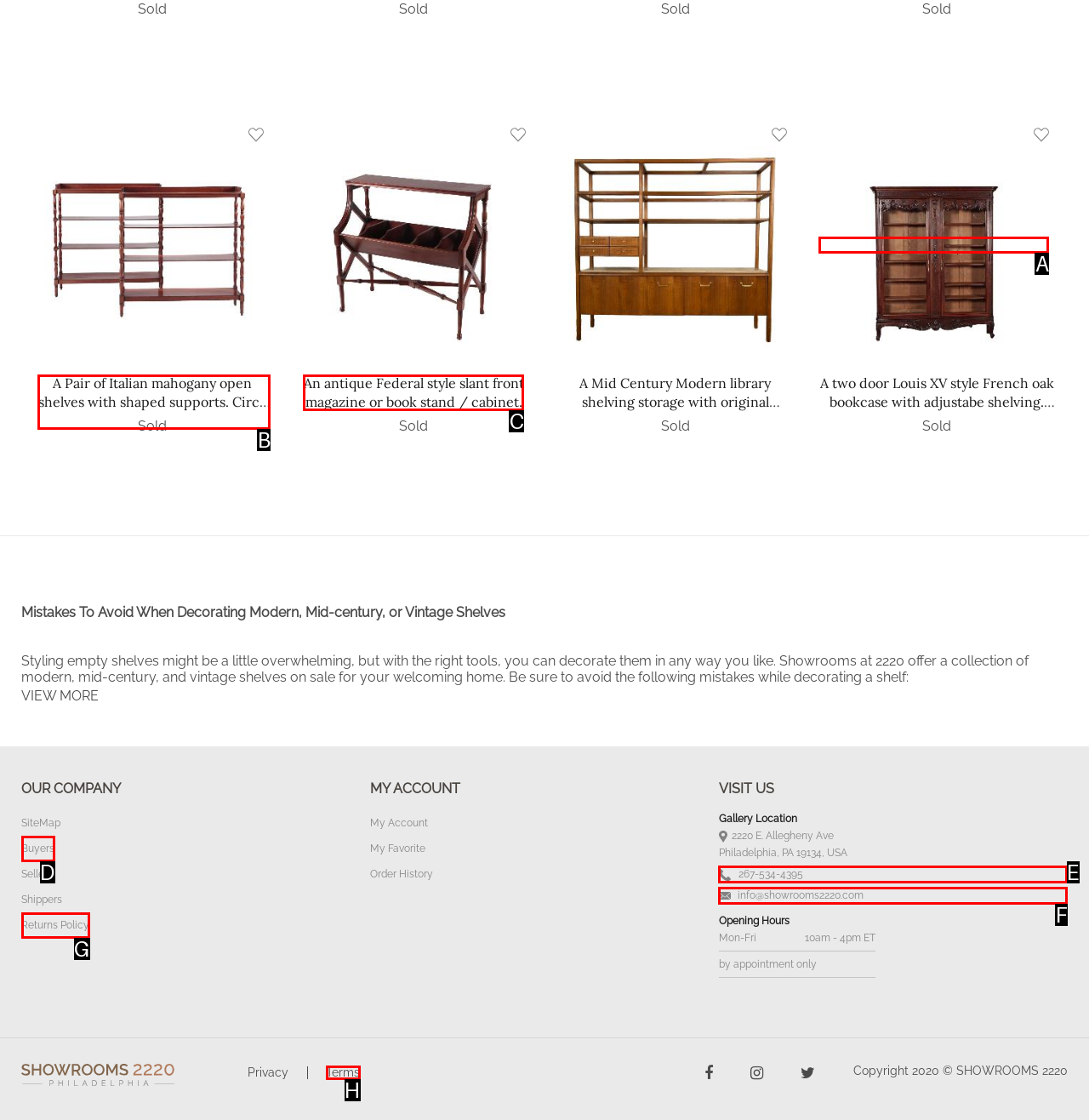Indicate the letter of the UI element that should be clicked to accomplish the task: Call the showroom. Answer with the letter only.

E